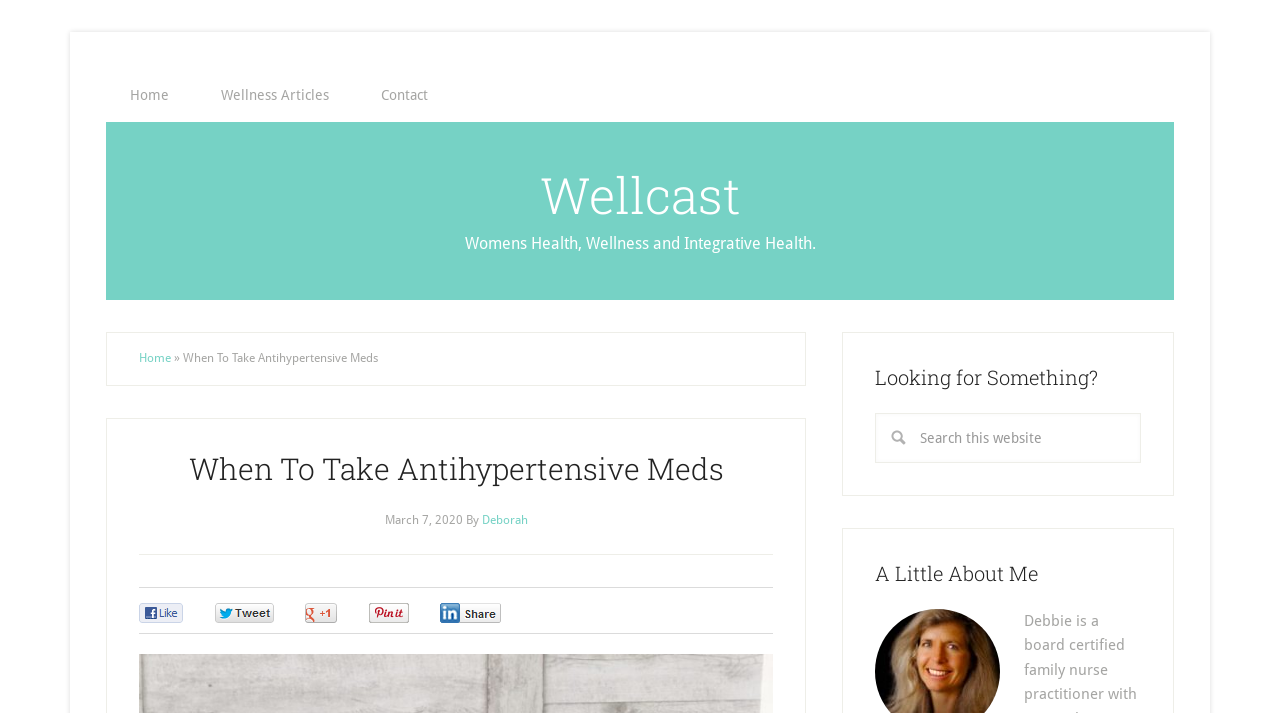Who is the author of the article? Look at the image and give a one-word or short phrase answer.

Deborah